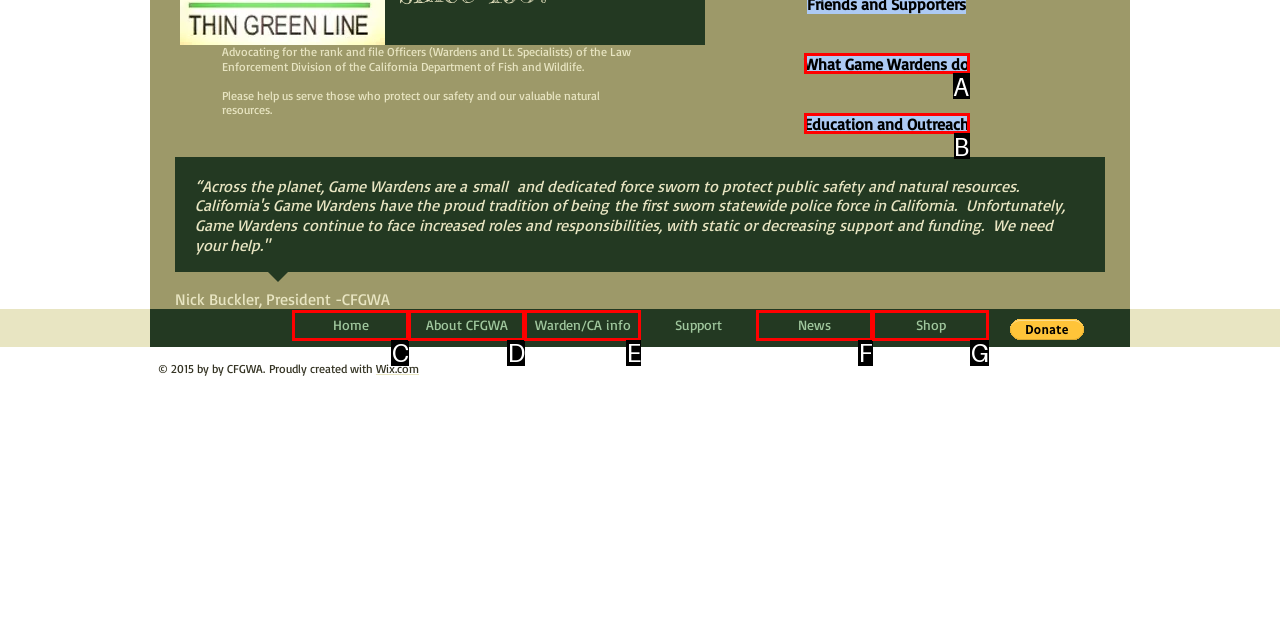Match the option to the description: What Game Wardens do
State the letter of the correct option from the available choices.

A